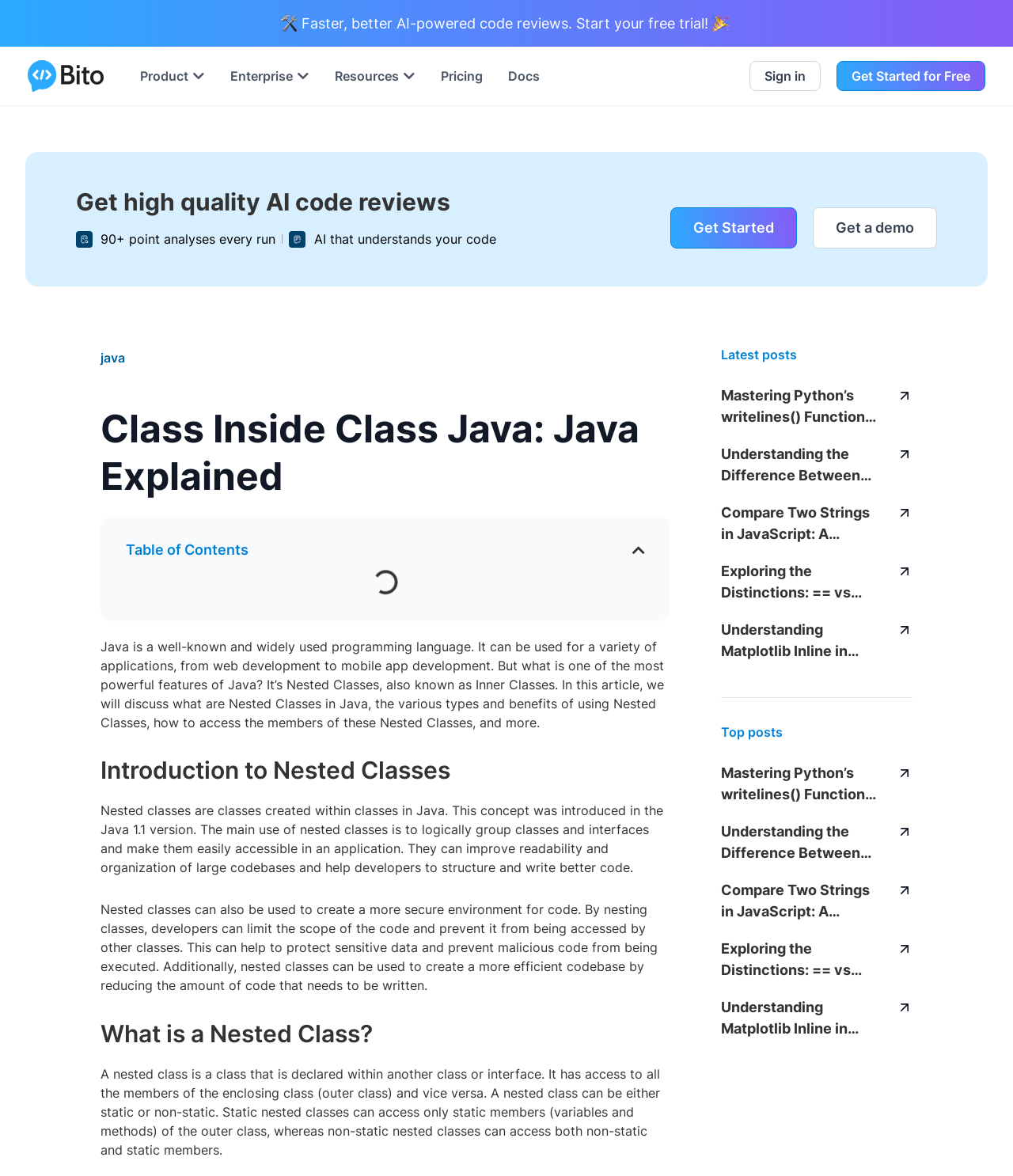Respond to the question below with a single word or phrase: What is the title of the section that lists recent blog posts?

Latest posts